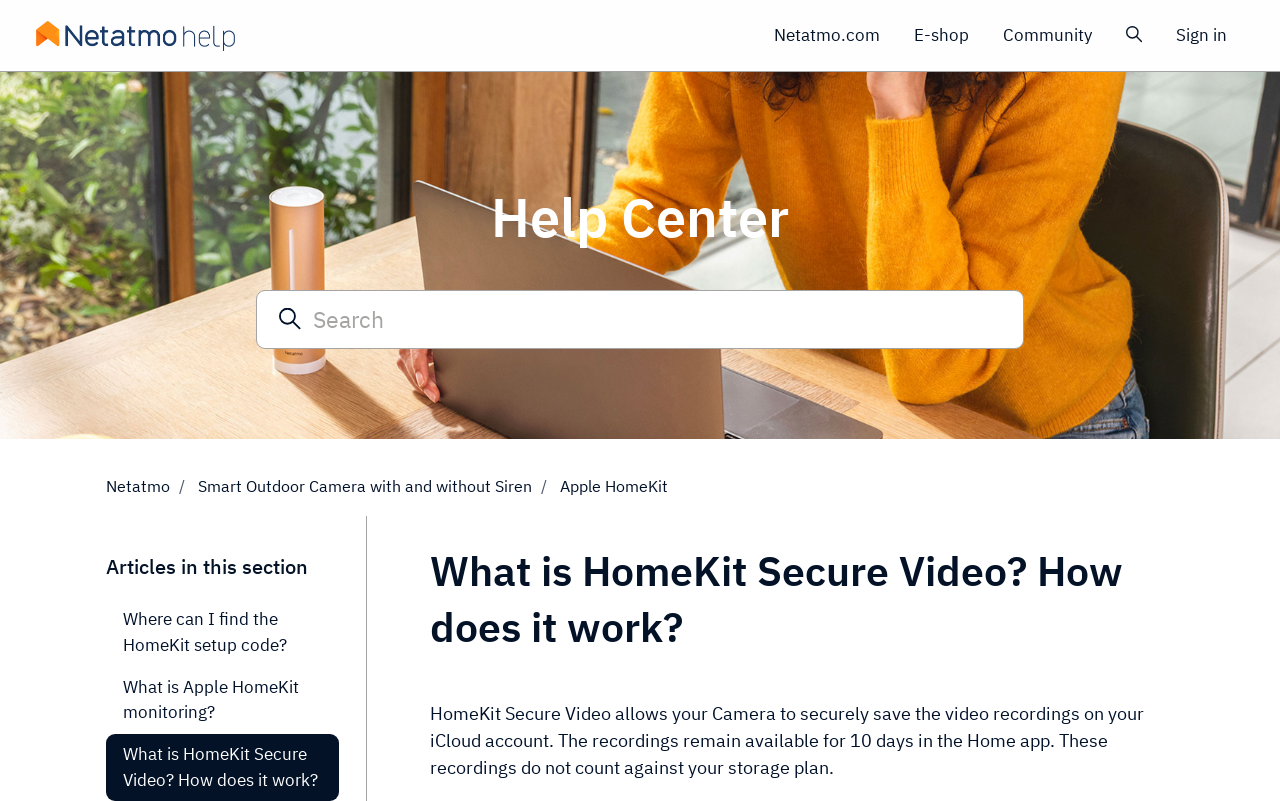Using the given description, provide the bounding box coordinates formatted as (top-left x, top-left y, bottom-right x, bottom-right y), with all values being floating point numbers between 0 and 1. Description: What is Apple HomeKit monitoring?

[0.083, 0.832, 0.265, 0.916]